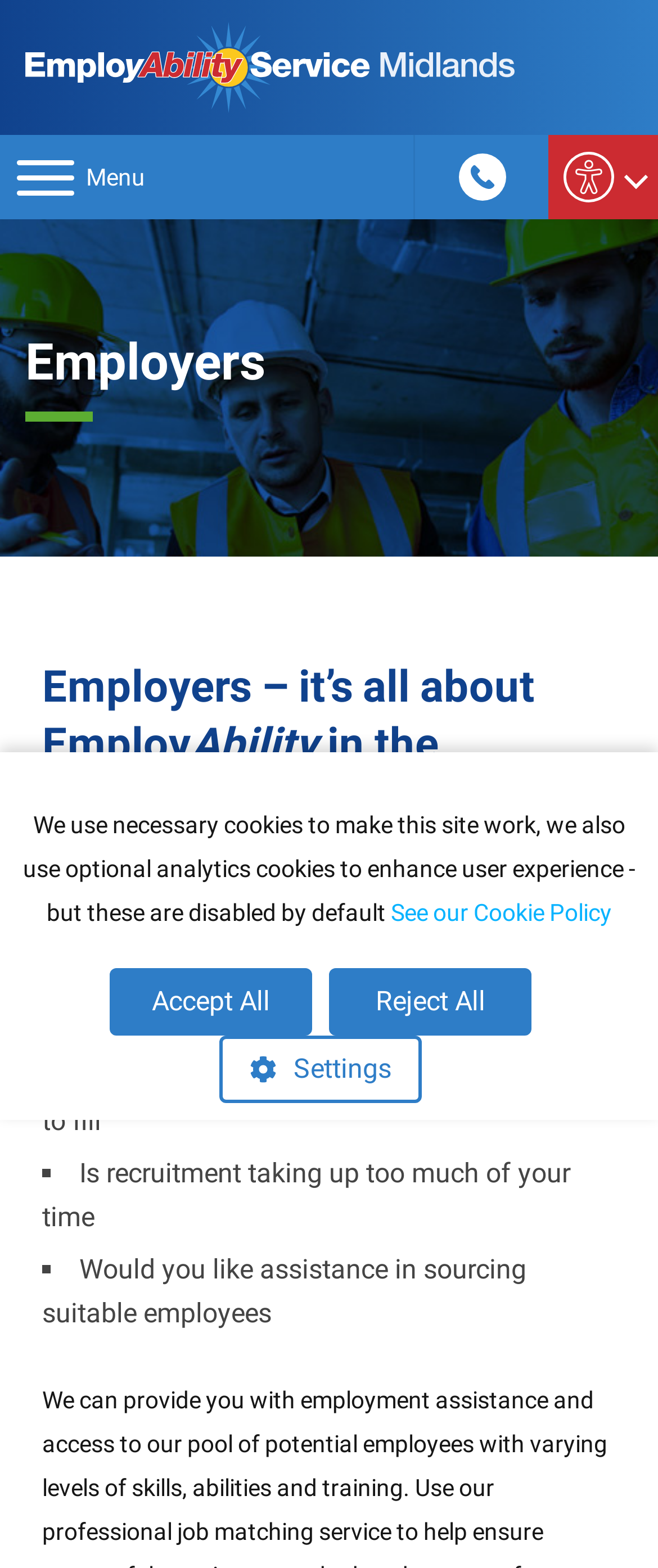Extract the bounding box coordinates for the UI element described as: "See our Cookie Policy".

[0.594, 0.573, 0.929, 0.591]